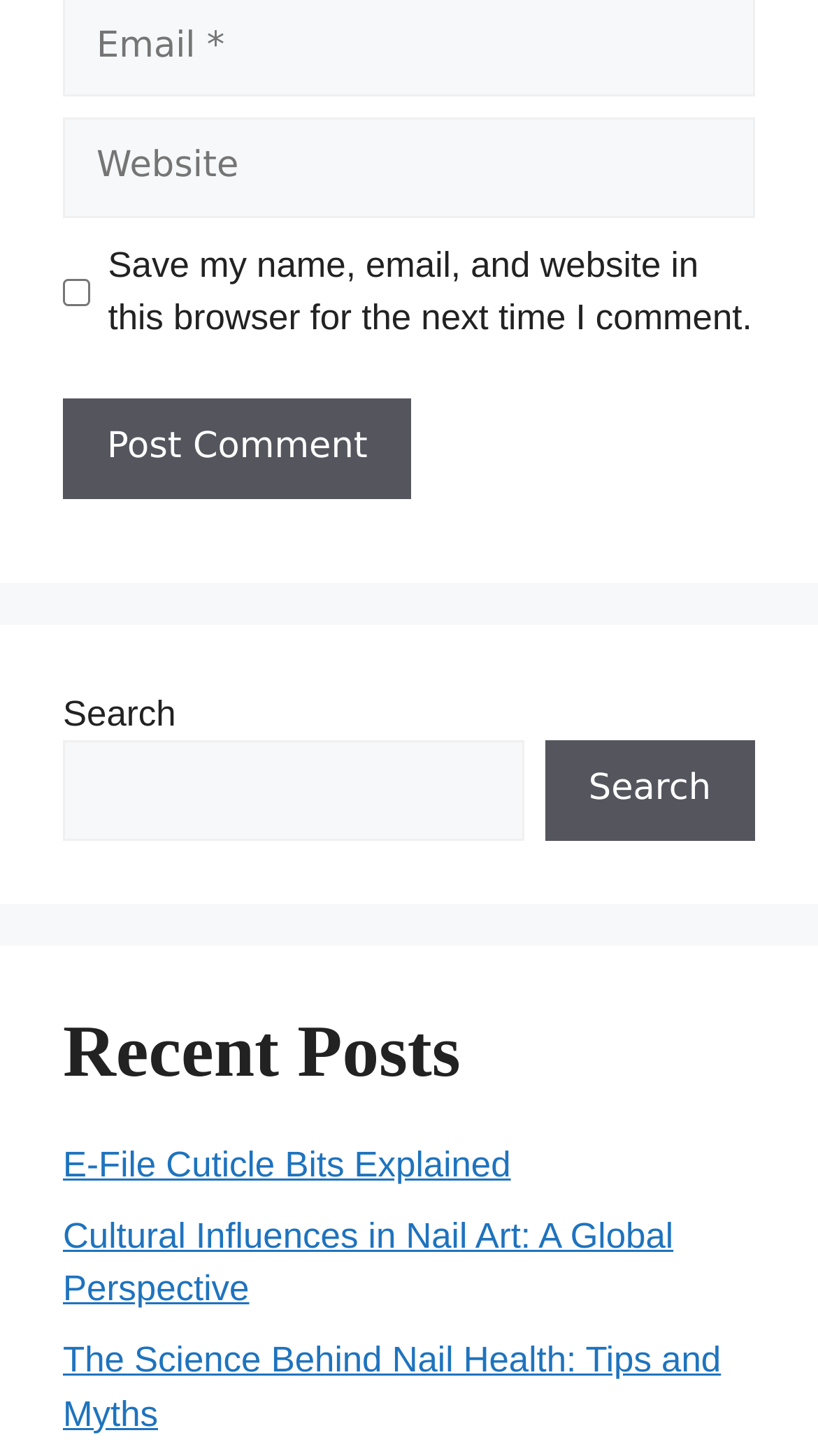Kindly determine the bounding box coordinates of the area that needs to be clicked to fulfill this instruction: "Enter website".

[0.077, 0.081, 0.923, 0.15]